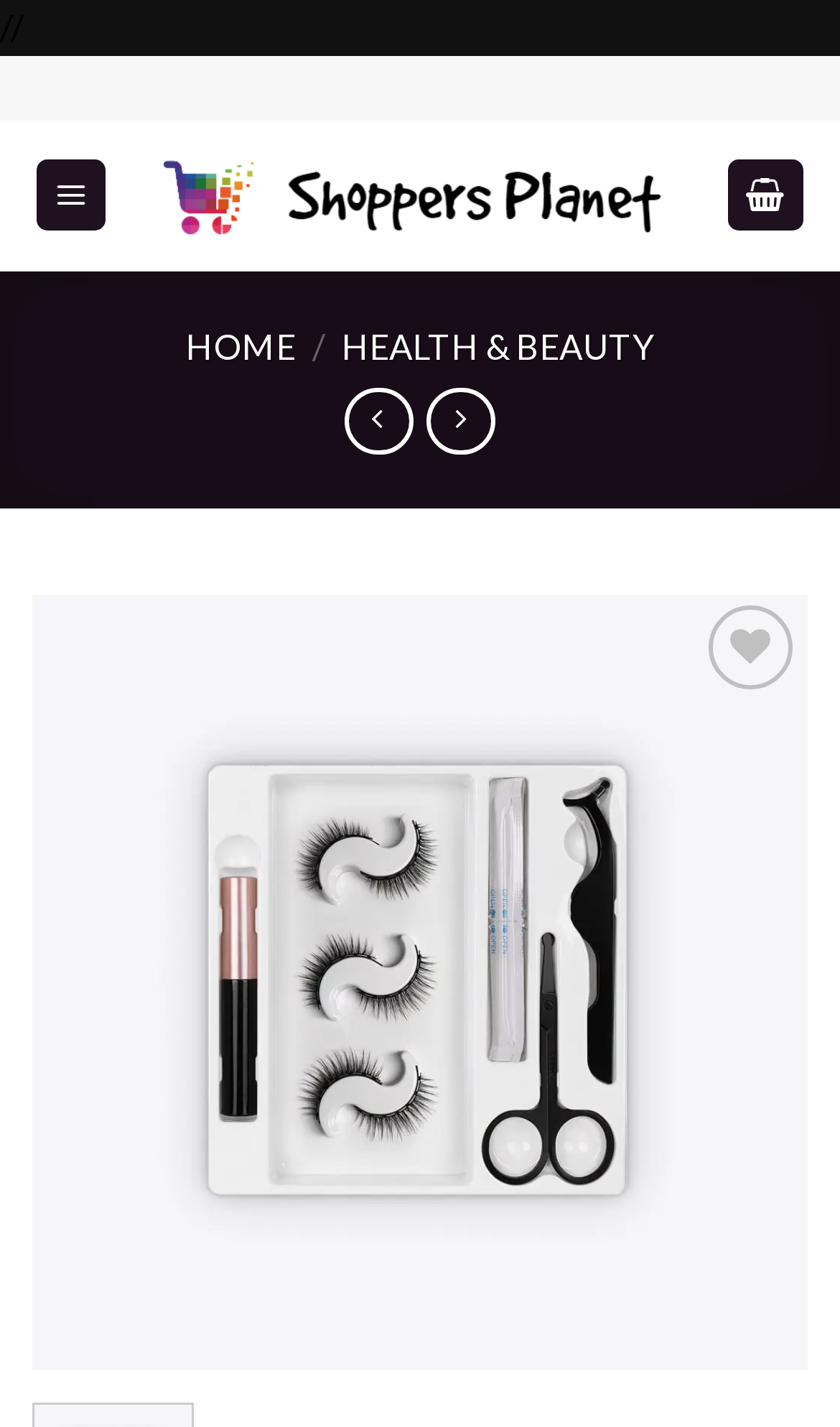Identify the bounding box coordinates for the UI element mentioned here: "parent_node: Add to wishlist aria-label="Wishlist"". Provide the coordinates as four float values between 0 and 1, i.e., [left, top, right, bottom].

[0.844, 0.424, 0.944, 0.483]